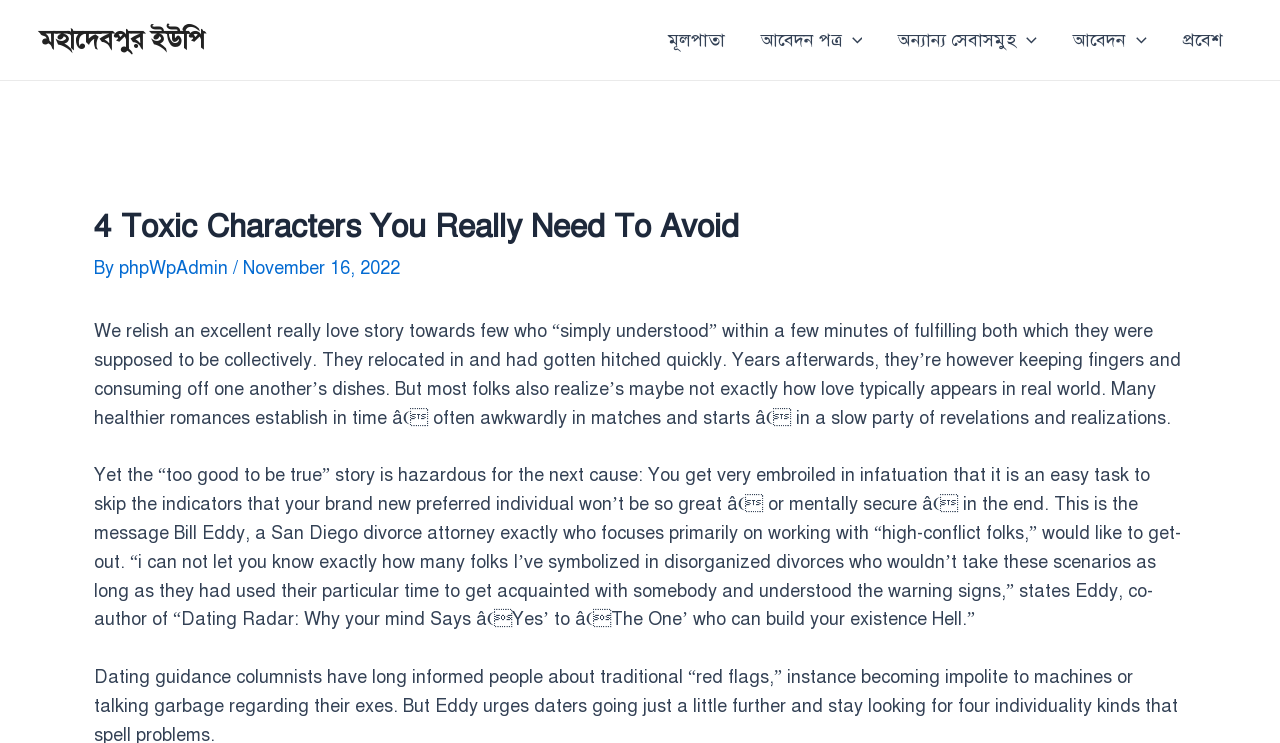Please determine the bounding box coordinates of the element to click on in order to accomplish the following task: "Toggle the 'অন্যান্য সেবাসমুহ' menu". Ensure the coordinates are four float numbers ranging from 0 to 1, i.e., [left, top, right, bottom].

[0.688, 0.0, 0.824, 0.108]